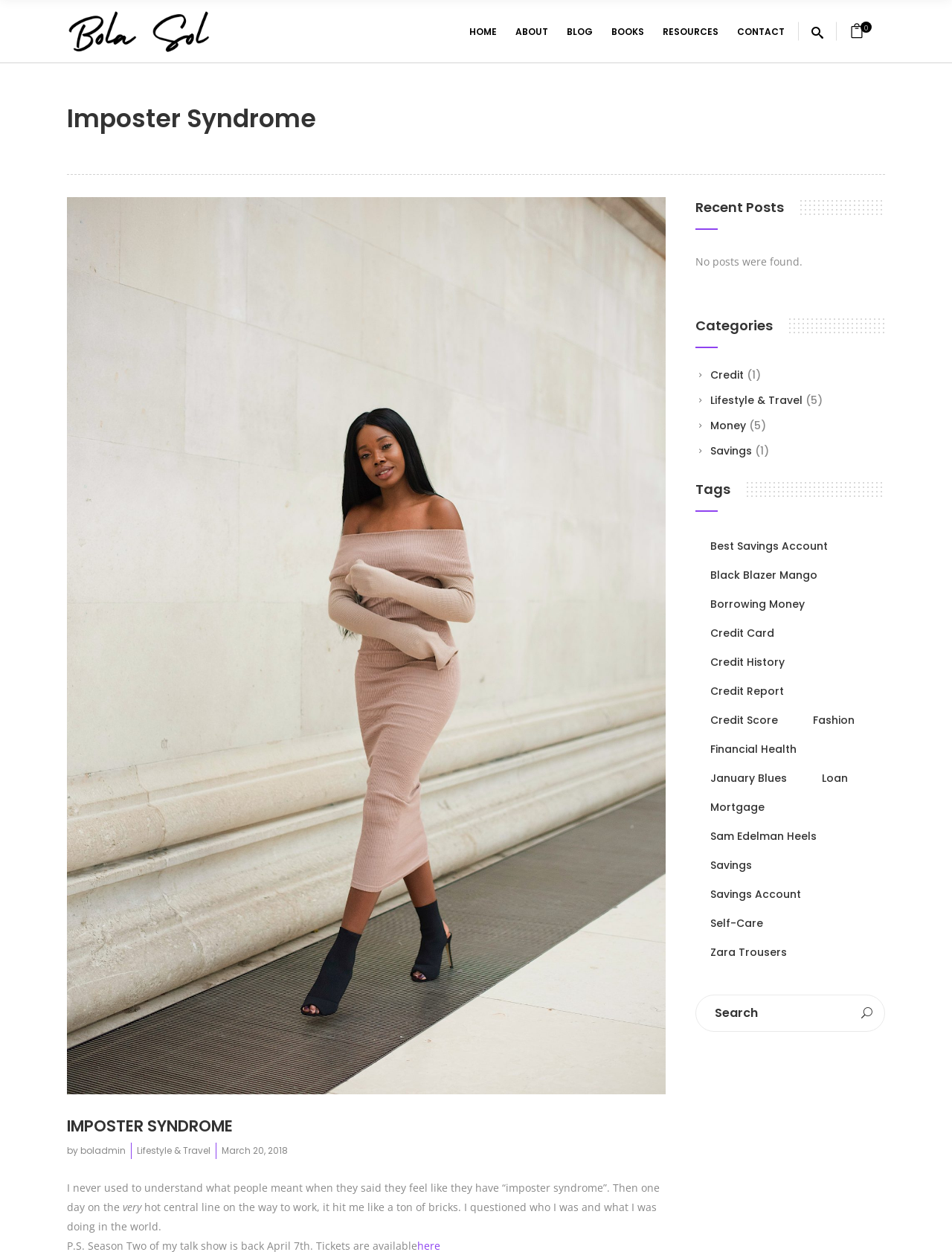Can you find the bounding box coordinates for the element to click on to achieve the instruction: "Click the CONTACT link"?

[0.764, 0.0, 0.834, 0.05]